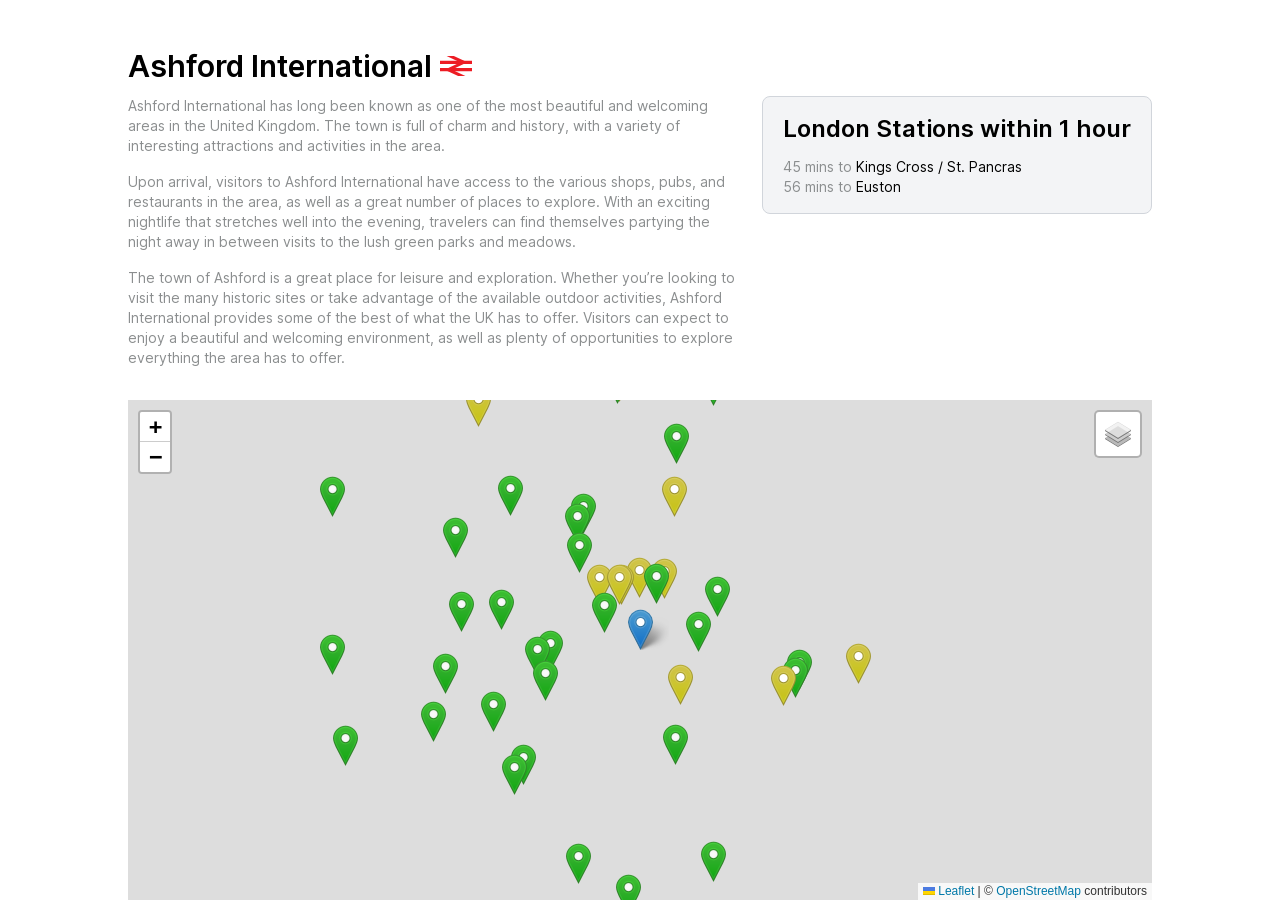What is the copyright information at the bottom of the webpage?
Based on the image, give a concise answer in the form of a single word or short phrase.

© OpenStreetMap contributors